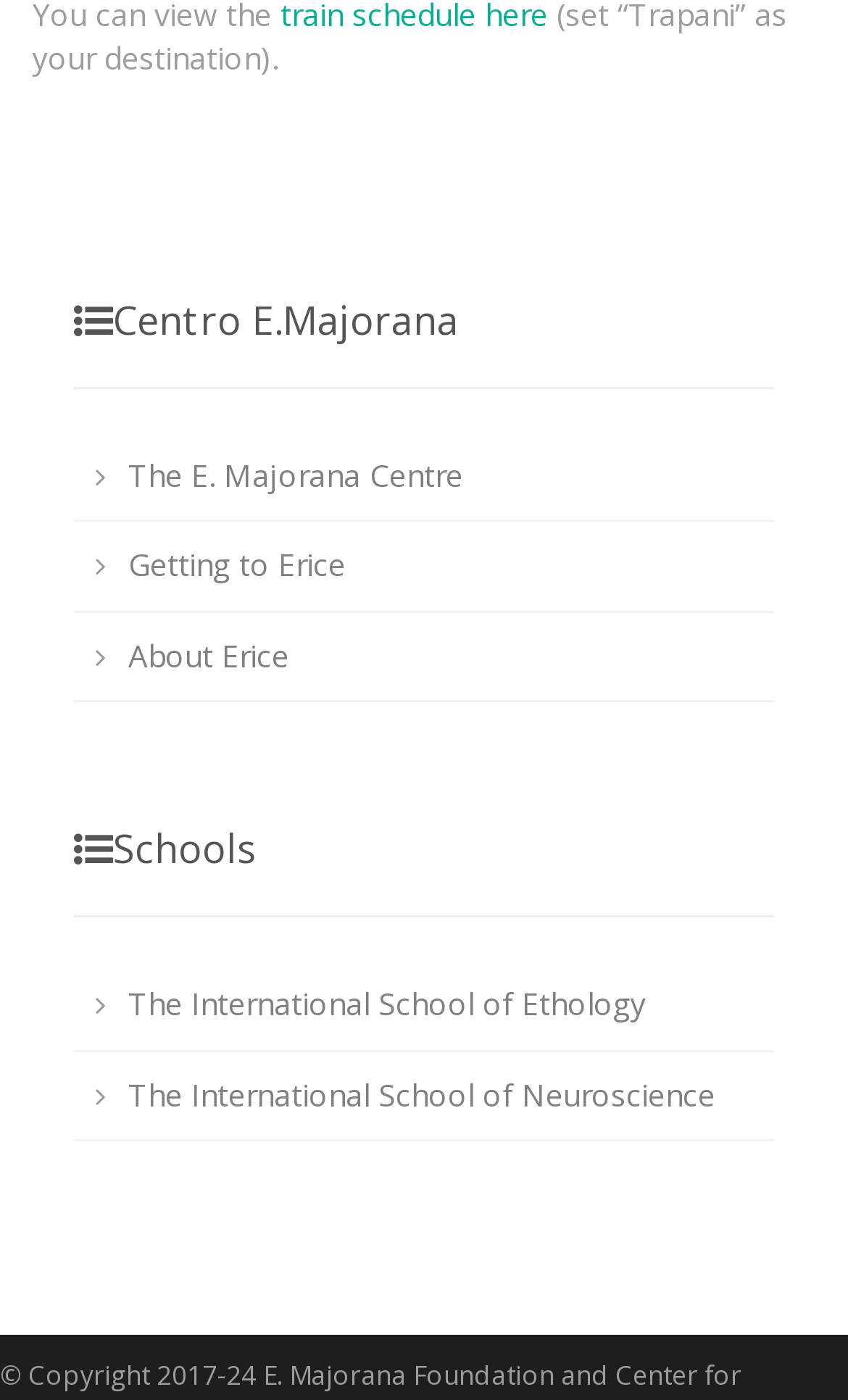Provide the bounding box for the UI element matching this description: "The E. Majorana Centre".

[0.113, 0.324, 0.546, 0.353]